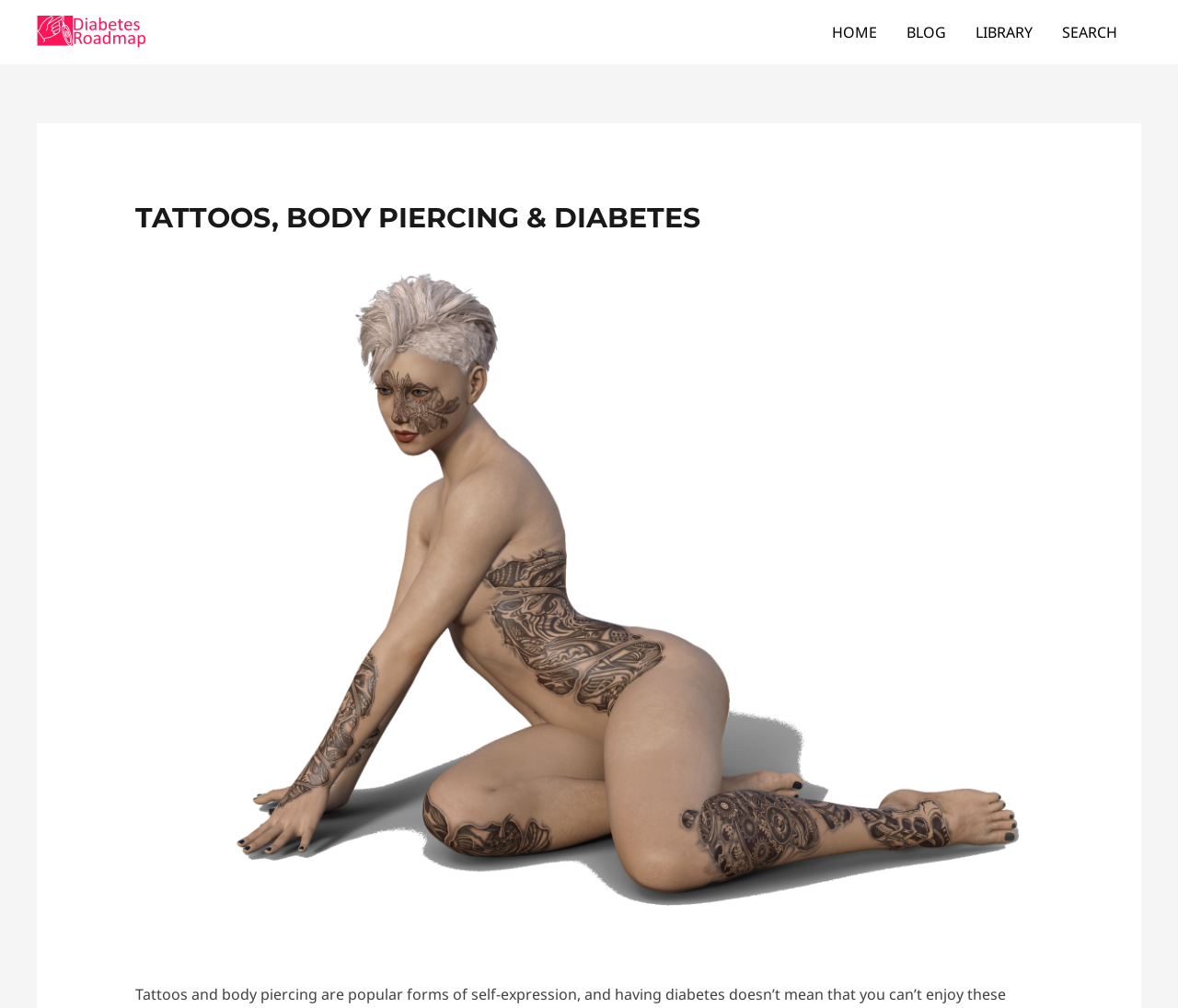What is the purpose of the 'SEARCH' link?
Craft a detailed and extensive response to the question.

By analyzing the navigation links, I found a 'SEARCH' link, which is typically used to search for specific content within a website, suggesting that its purpose is to allow users to search the website.